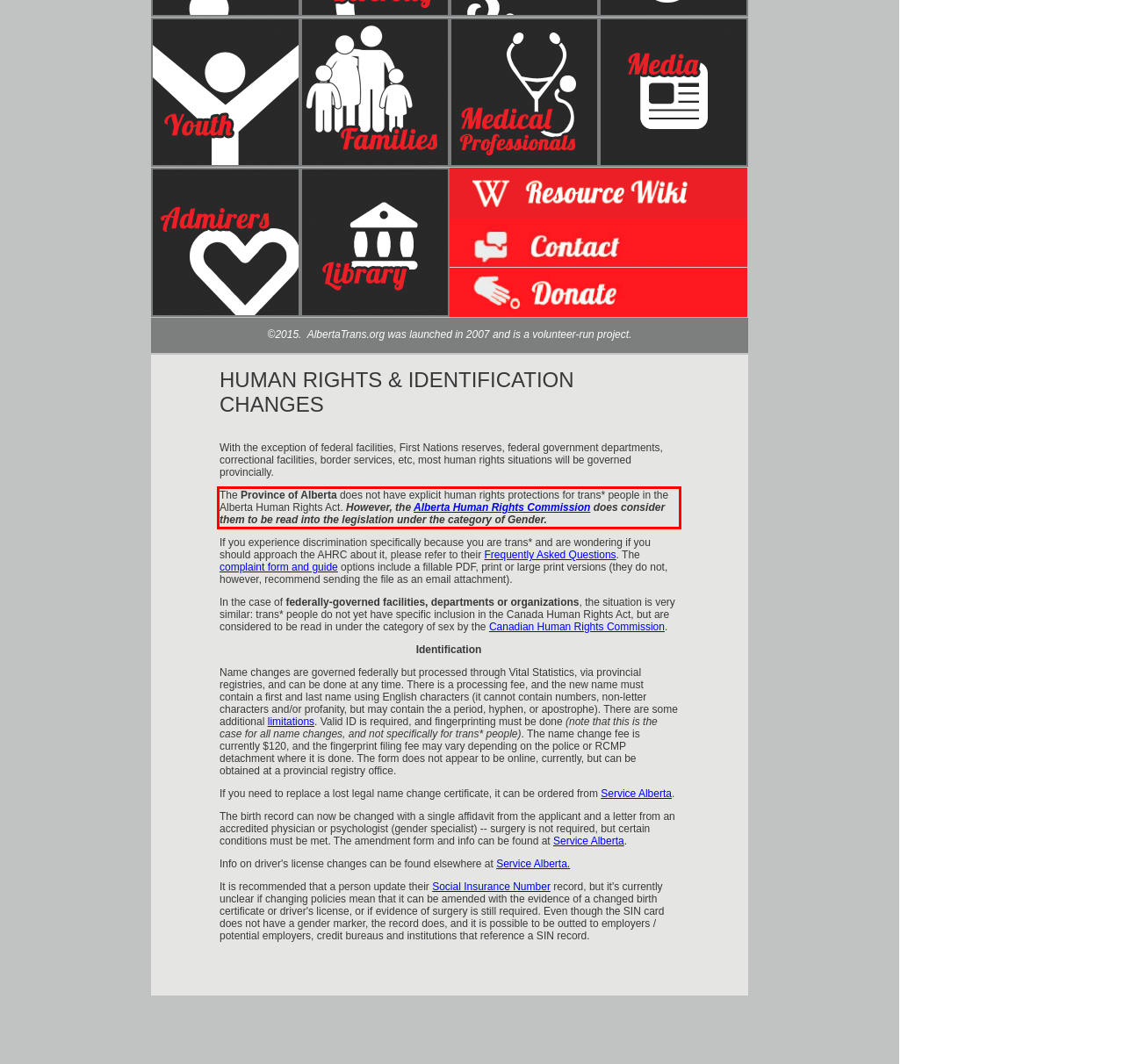Please look at the webpage screenshot and extract the text enclosed by the red bounding box.

The Province of Alberta does not have explicit human rights protections for trans* people in the Alberta Human Rights Act. However, the Alberta Human Rights Commission does consider them to be read into the legislation under the category of Gender.